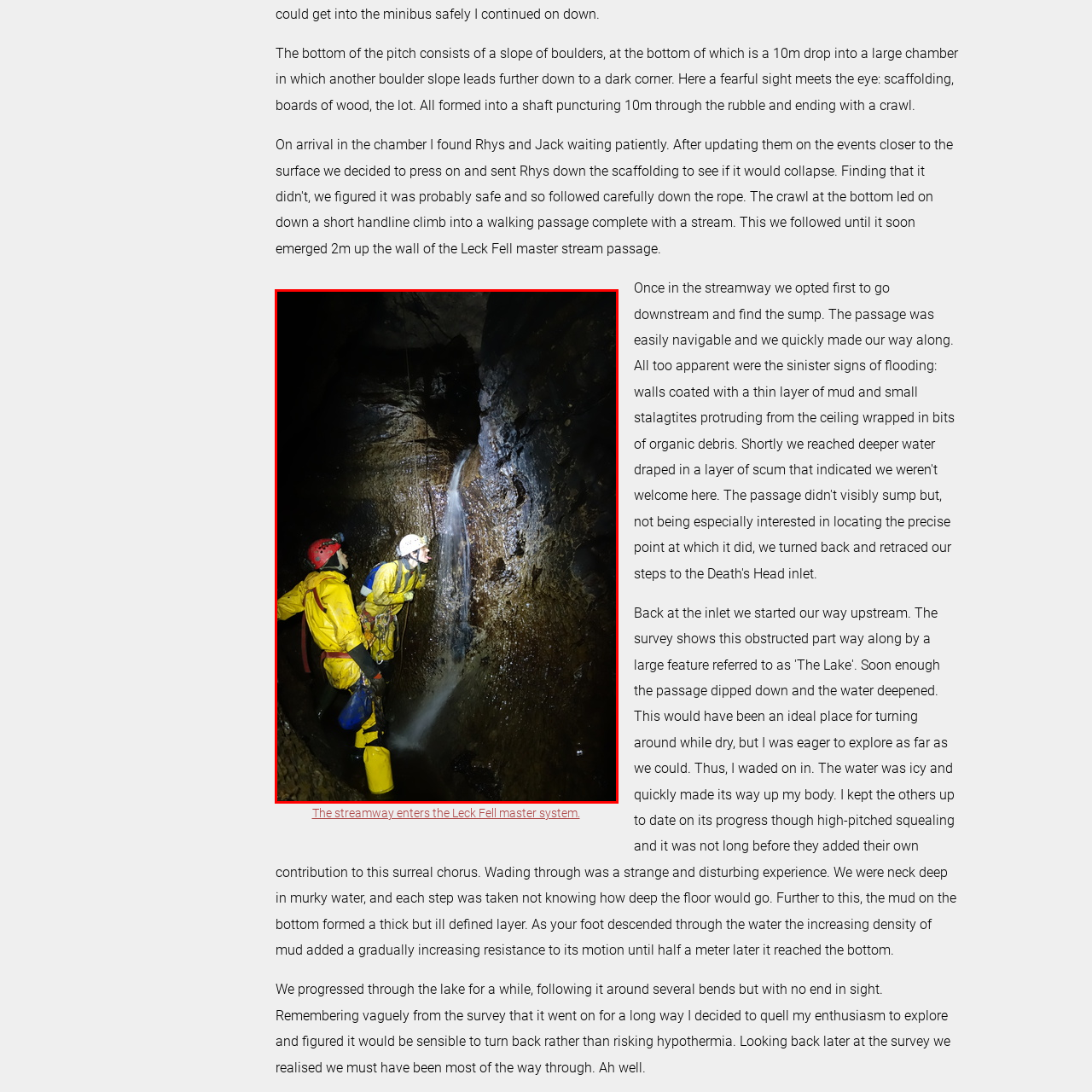Describe extensively the contents of the image within the red-bordered area.

In this dramatic underground scene, two cavers equipped with headlamps and yellow waterproof gear are exploring a narrow passage of a cavern. The space is illuminated softly by their lights, revealing glistening rock surfaces dampened by a small waterfall cascading down from the stone above. The water flows into a shallow pool at their feet, creating a mystical atmosphere in the otherwise dark and rugged environment. One caver gazes upward in awe, contemplating the natural beauty of the subterranean landscape, while the other focuses on the water's descent. This moment captures the essence of caving adventure, highlighting both the challenges and wonders of exploring deep, uncharted areas within the earth.